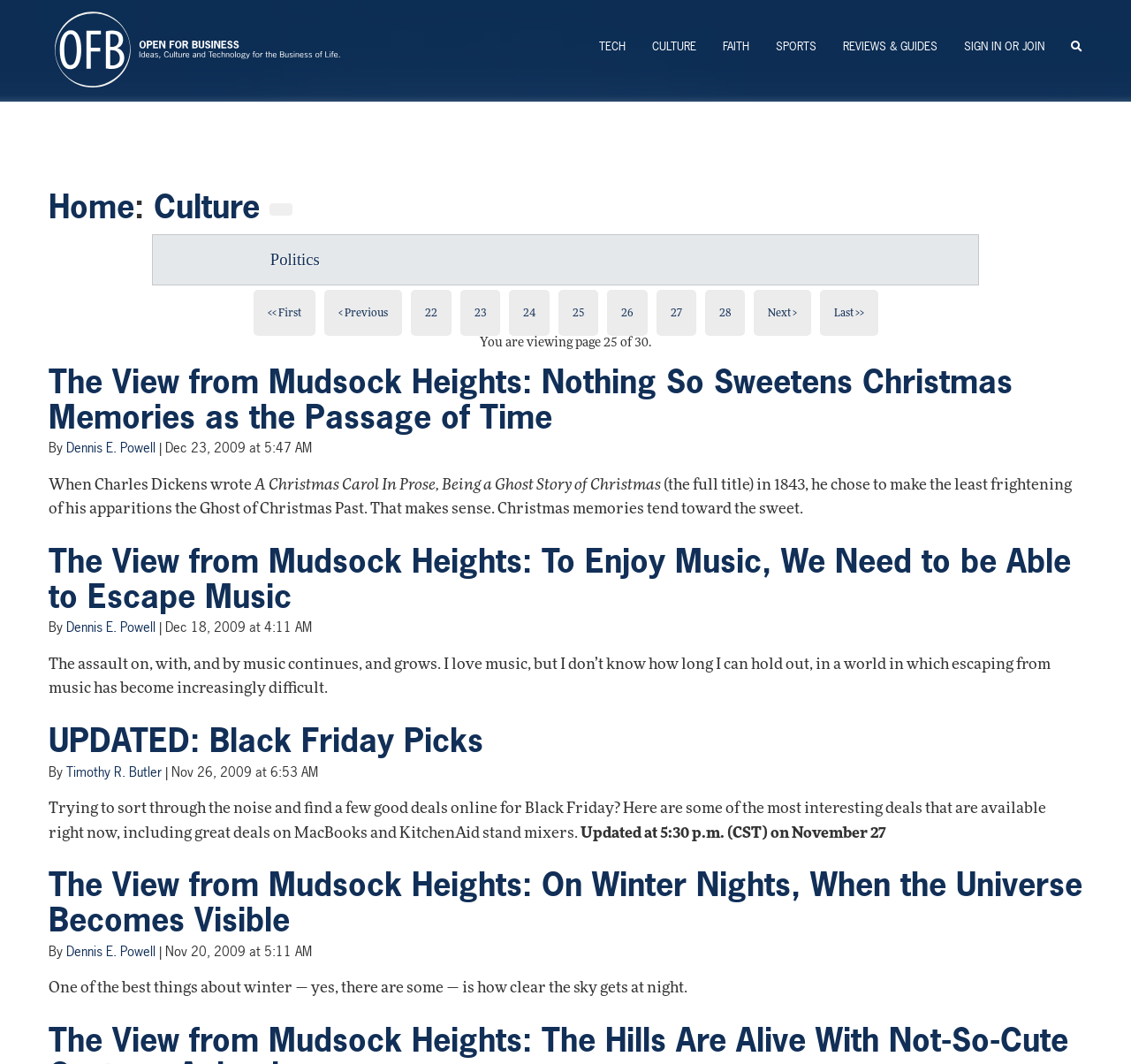Give a concise answer using one word or a phrase to the following question:
Who is the author of the article 'The View from Mudsock Heights: Nothing So Sweetens Christmas Memories as the Passage of Time'?

Dennis E. Powell